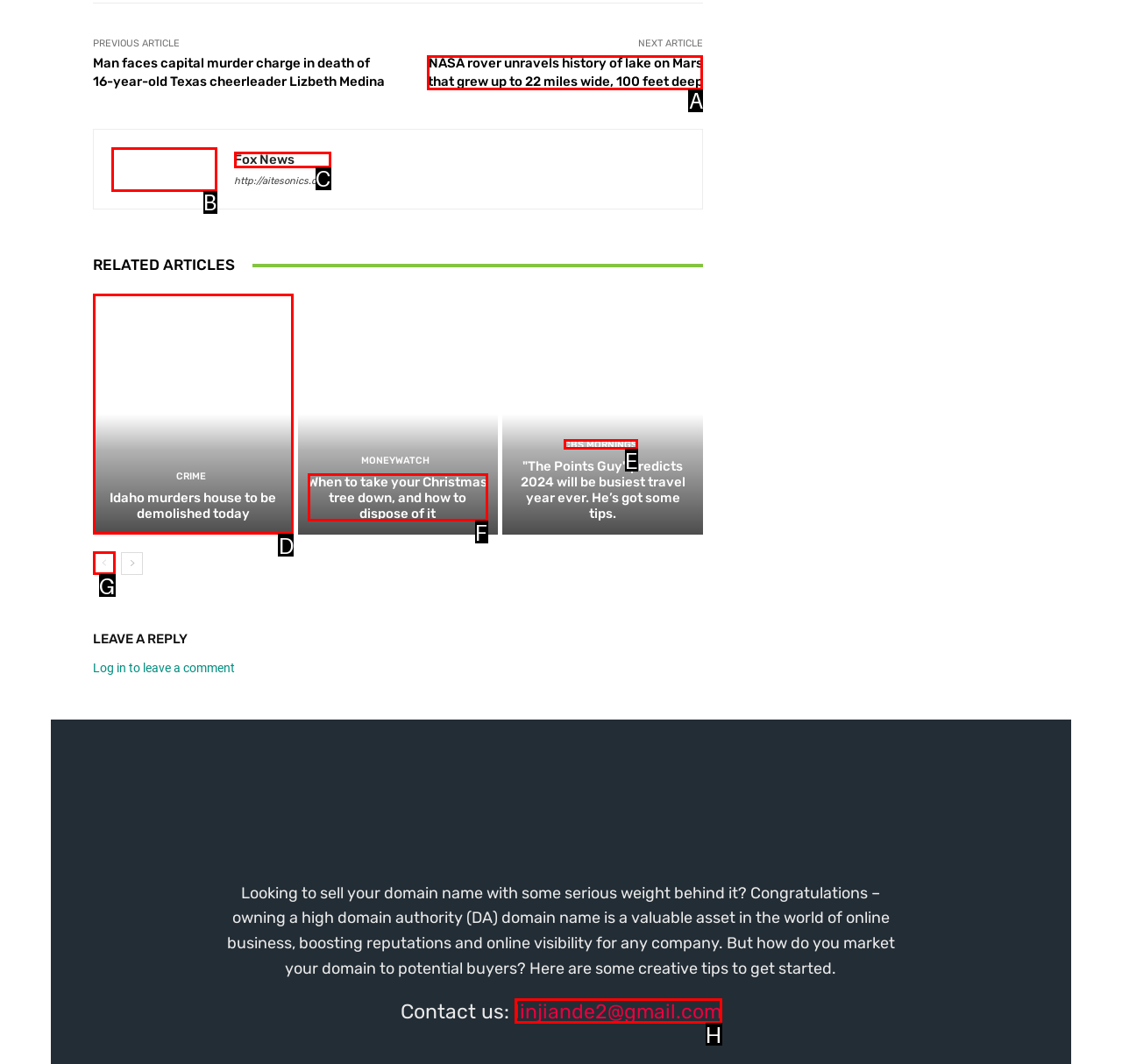Determine which option matches the element description: parent_node: Fox News title="Fox News"
Reply with the letter of the appropriate option from the options provided.

B